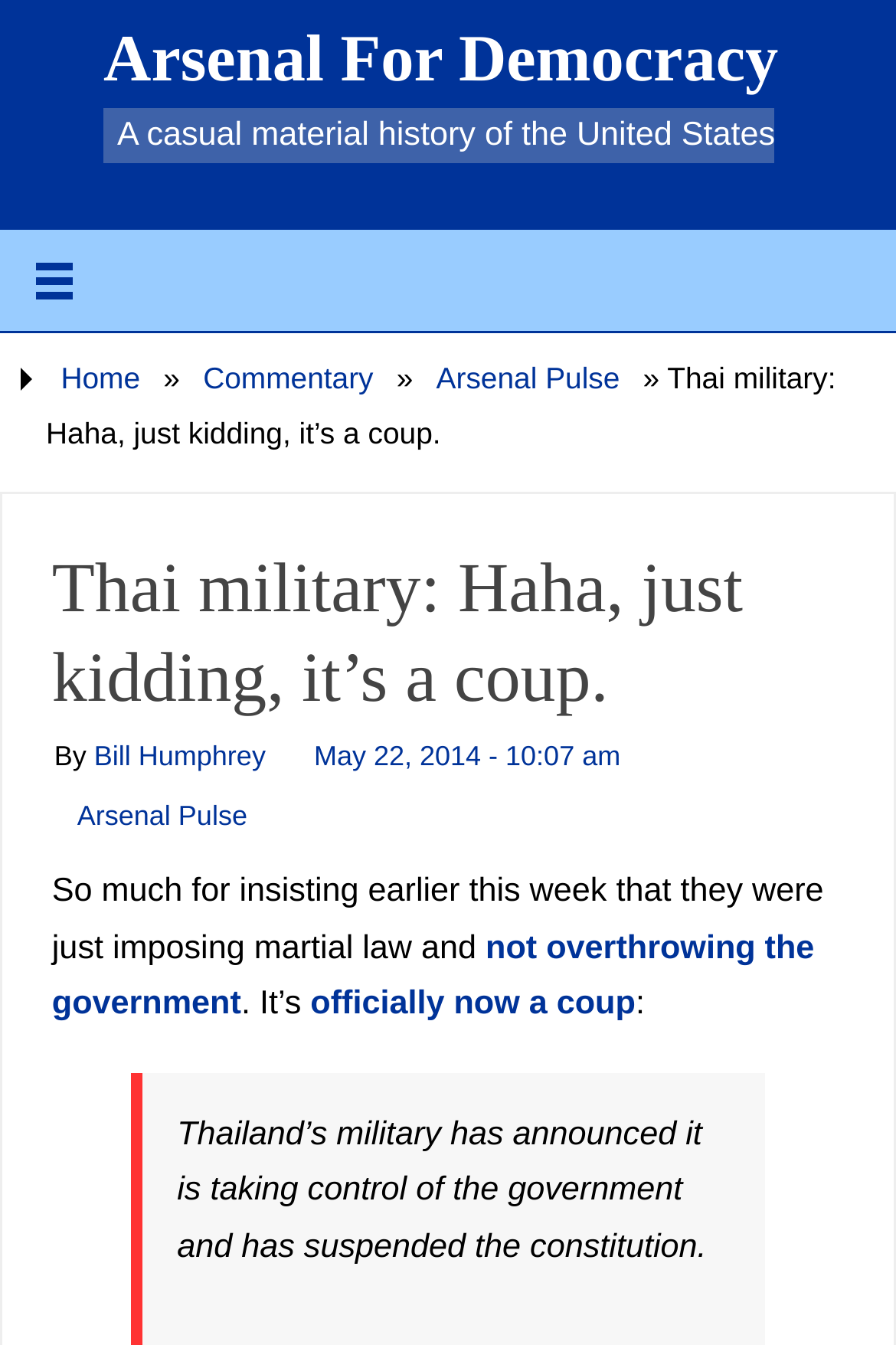Identify the first-level heading on the webpage and generate its text content.

Thai military: Haha, just kidding, it’s a coup.